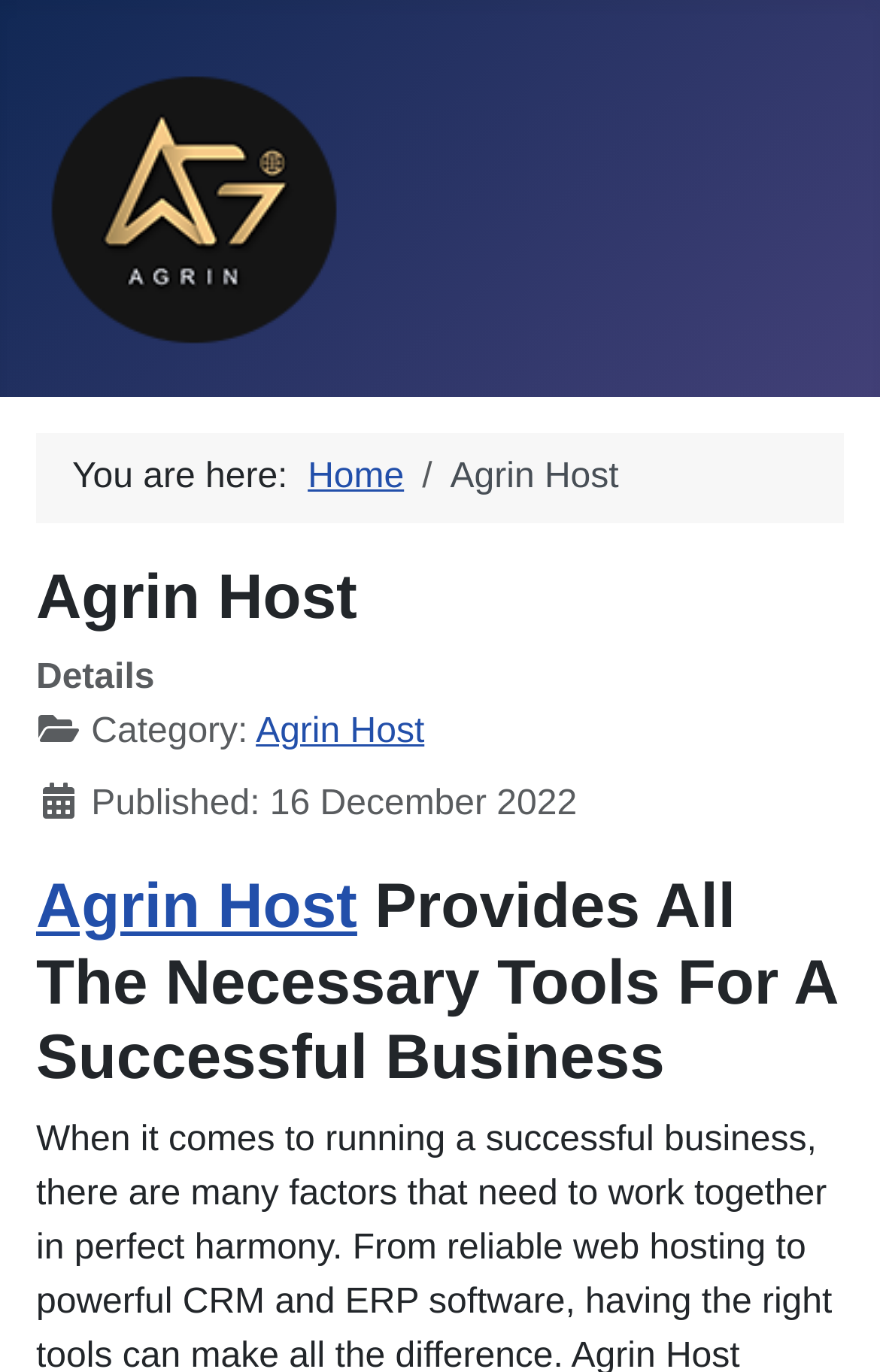Summarize the webpage with intricate details.

The webpage is about Agrin Ltd, a company that offers various business solutions. At the top left corner, there is a link to the company's homepage, accompanied by an image of the company's logo. Below this, there is a navigation section with breadcrumbs, indicating the current page's location within the website. The breadcrumbs display the path "You are here: Home > Agrin Host".

On the same level as the navigation section, there is a heading that reads "Agrin Host". Below this heading, there is a description list that provides more information about Agrin Host. The list has three sections: "Details", "Category", and a section with a published date. The "Details" section is empty, while the "Category" section contains a link to "Agrin Host". The published date section displays the date "16 December 2022".

Further down the page, there is a prominent heading that reads "Agrin Host Provides All The Necessary Tools For A Successful Business". This heading is accompanied by a link to "Agrin Host", which is positioned below the heading. Overall, the webpage appears to be an introduction to Agrin Host and its services, with a focus on providing business solutions.